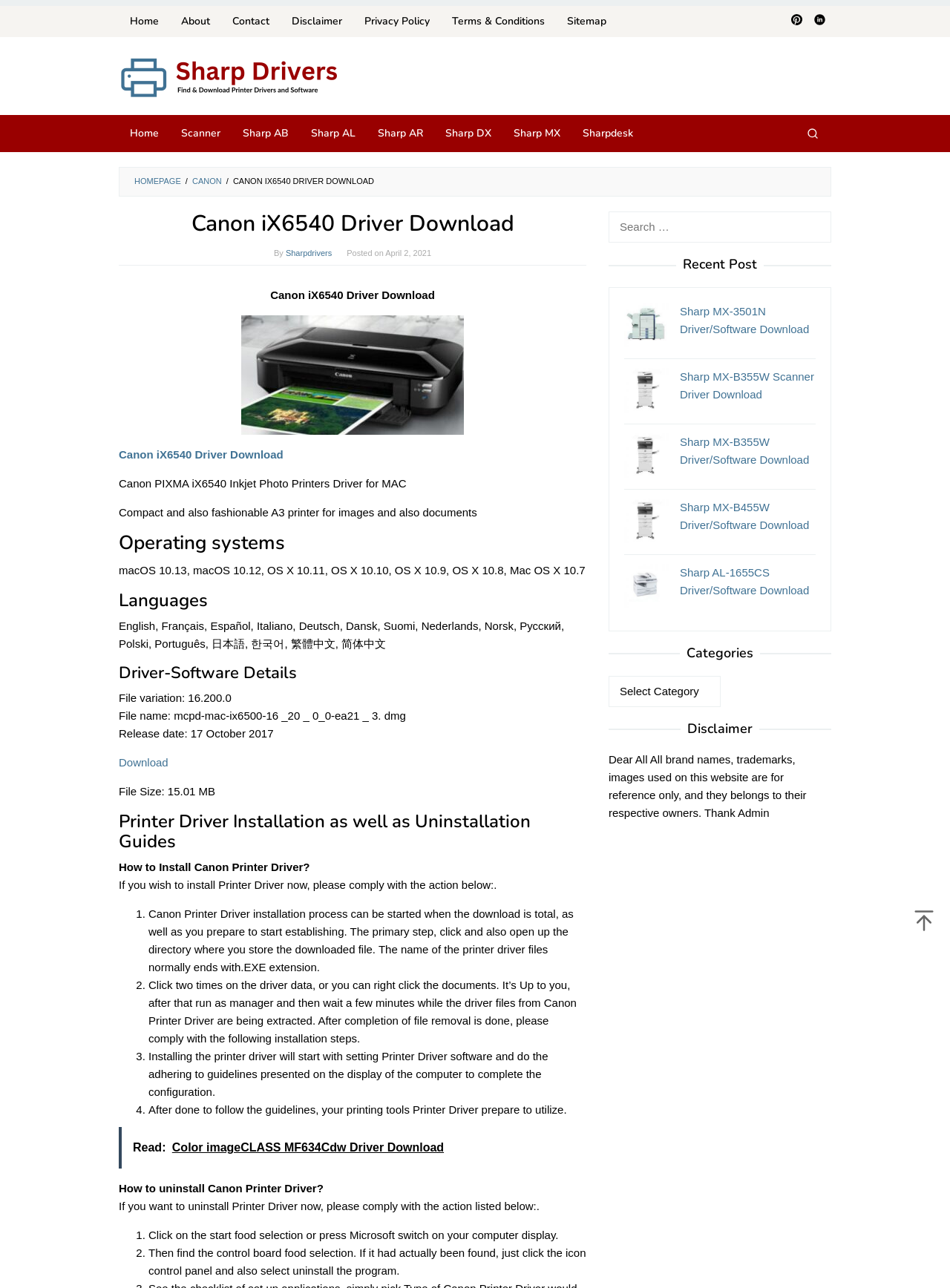Please specify the bounding box coordinates of the clickable region necessary for completing the following instruction: "Search for a driver". The coordinates must consist of four float numbers between 0 and 1, i.e., [left, top, right, bottom].

[0.641, 0.164, 0.875, 0.188]